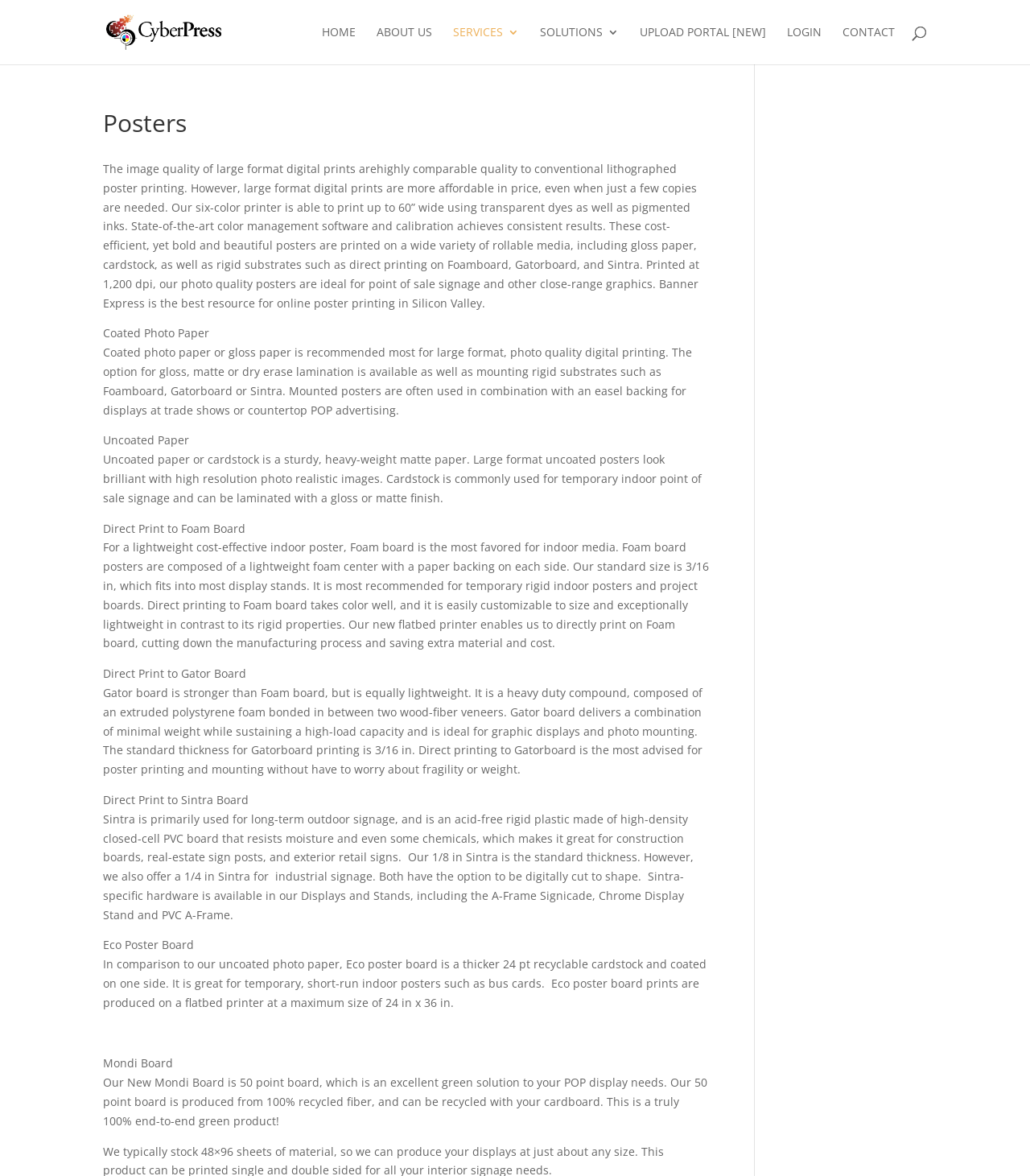Can you specify the bounding box coordinates for the region that should be clicked to fulfill this instruction: "Click on the 'HOME' link".

[0.312, 0.023, 0.345, 0.055]